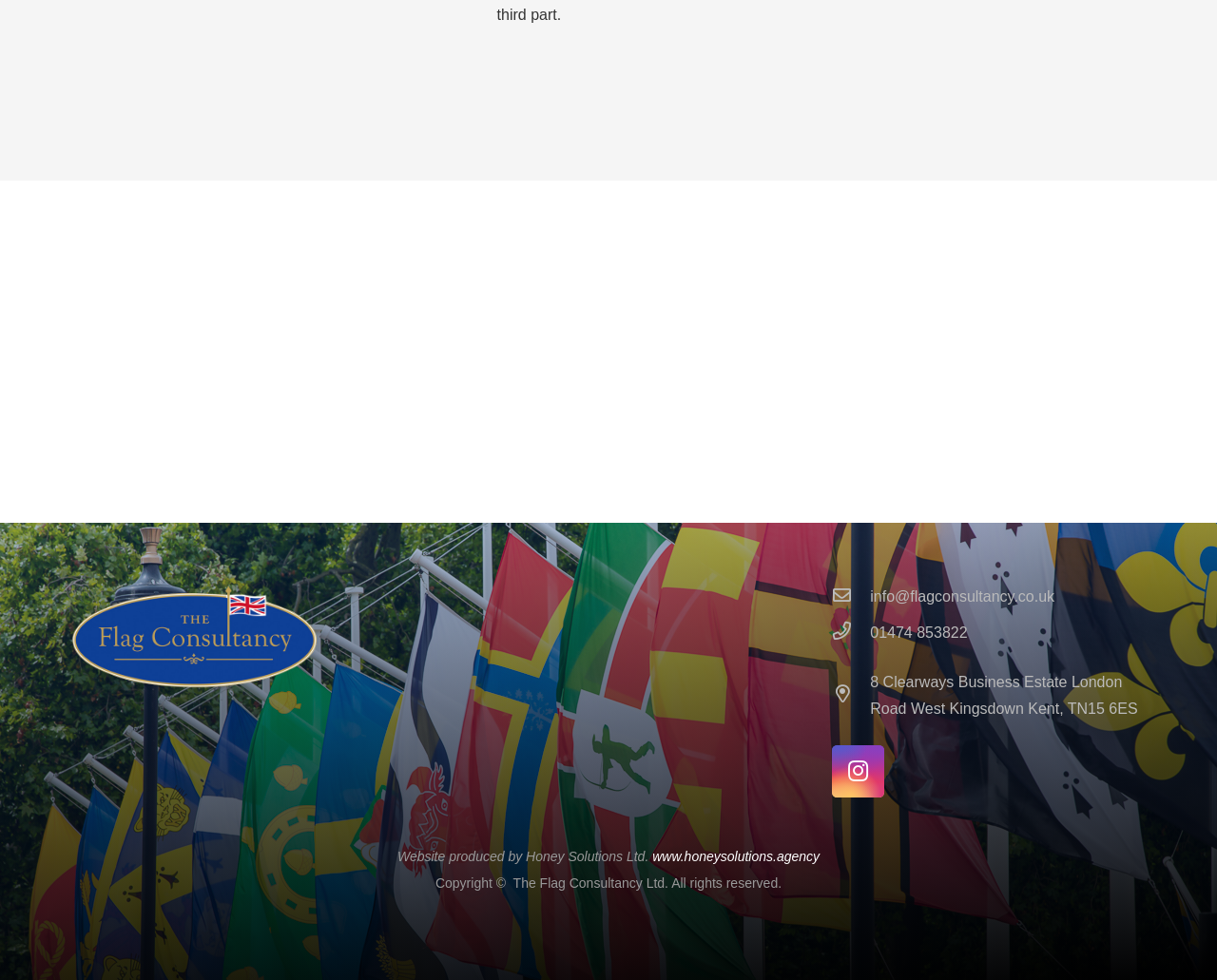Identify the bounding box for the UI element that is described as follows: "parent_node: 01474 853822 aria-label="01474 853822"".

[0.684, 0.632, 0.715, 0.659]